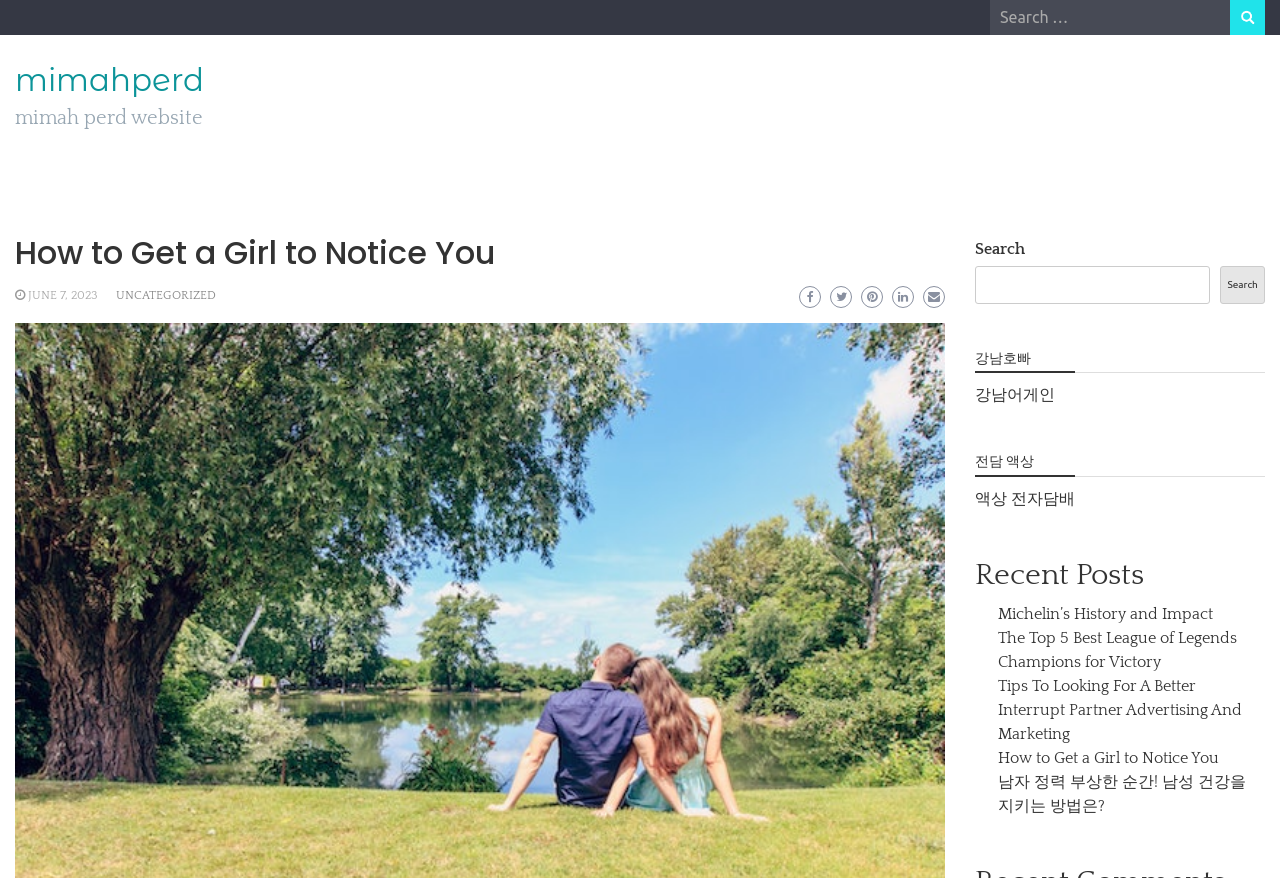Refer to the image and answer the question with as much detail as possible: How many social media links are there?

There are five social media links located at the top right corner of the webpage, represented by icons. They are Facebook, Twitter, Instagram, YouTube, and another unknown platform.